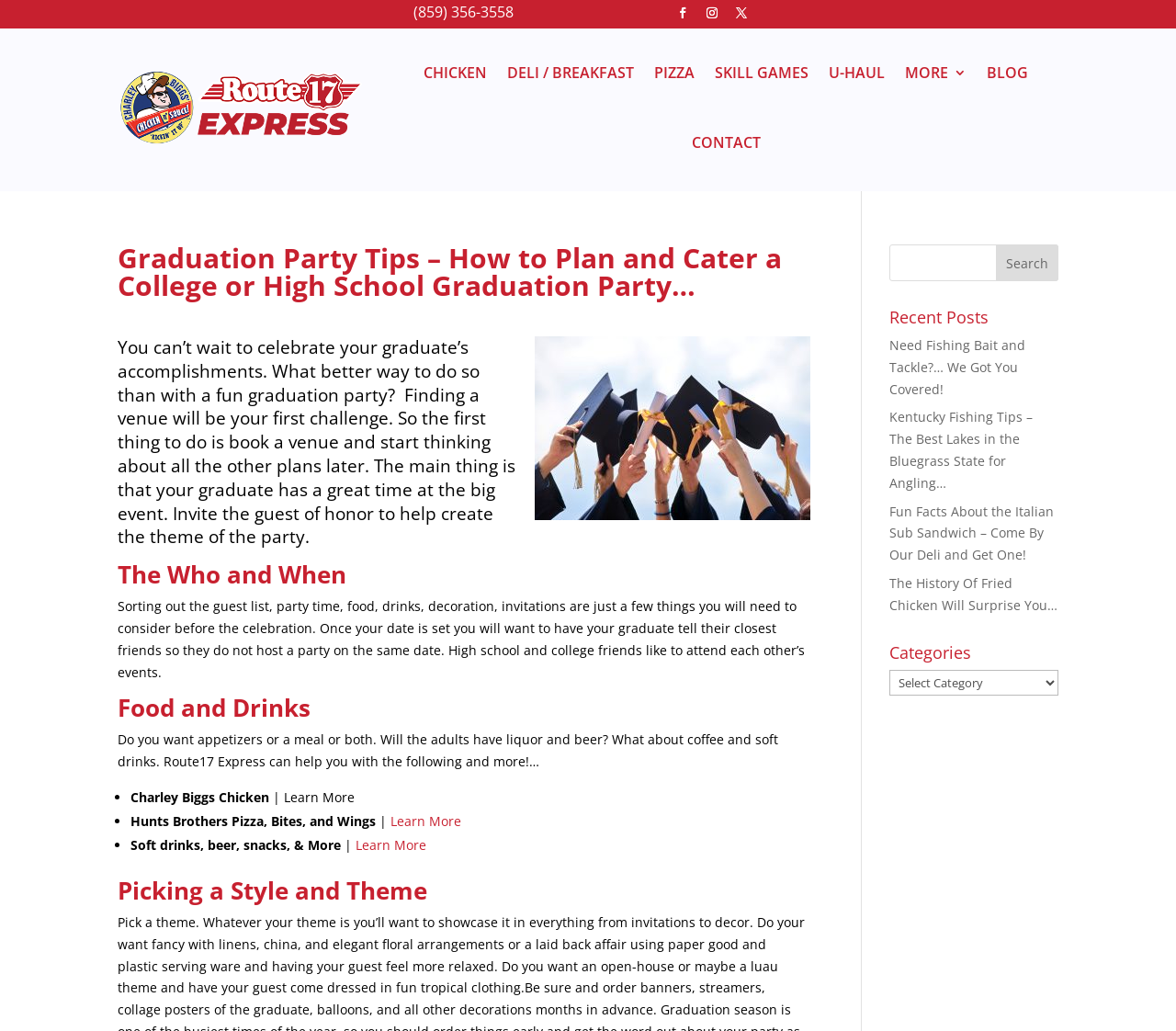Locate and generate the text content of the webpage's heading.

Graduation Party Tips – How to Plan and Cater a College or High School Graduation Party… 